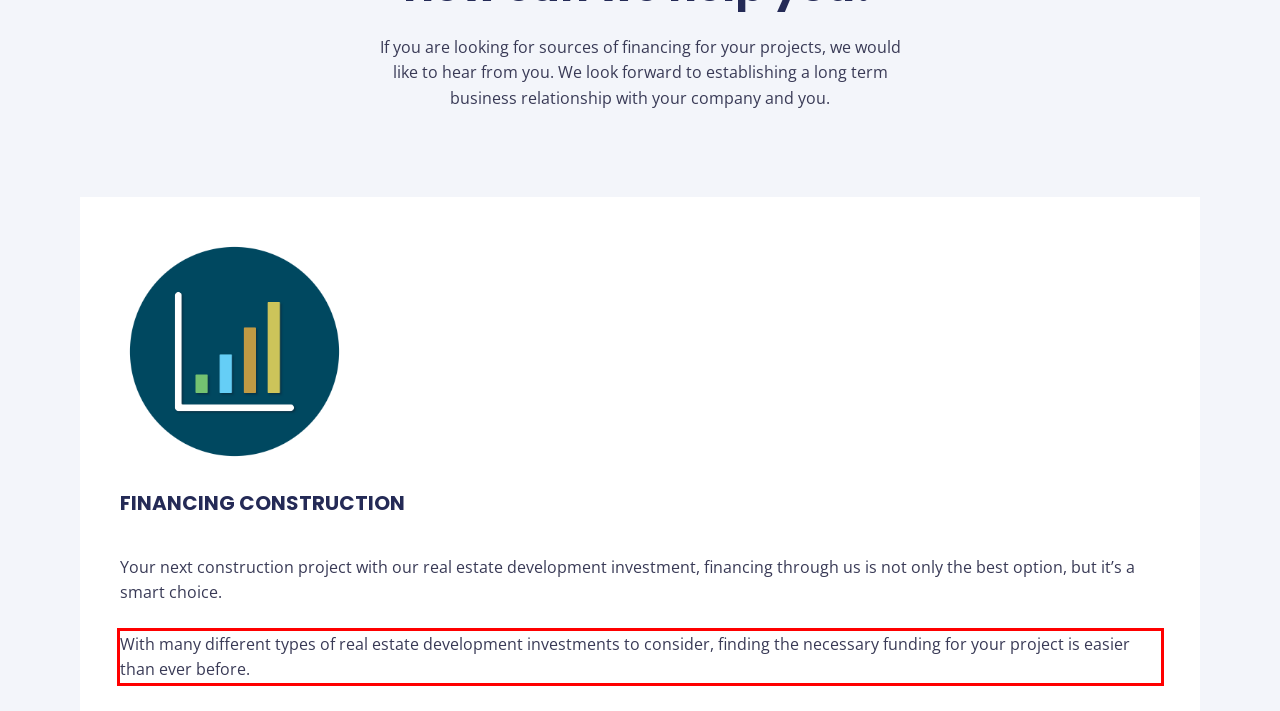Analyze the screenshot of the webpage and extract the text from the UI element that is inside the red bounding box.

With many different types of real estate development investments to consider, finding the necessary funding for your project is easier than ever before.